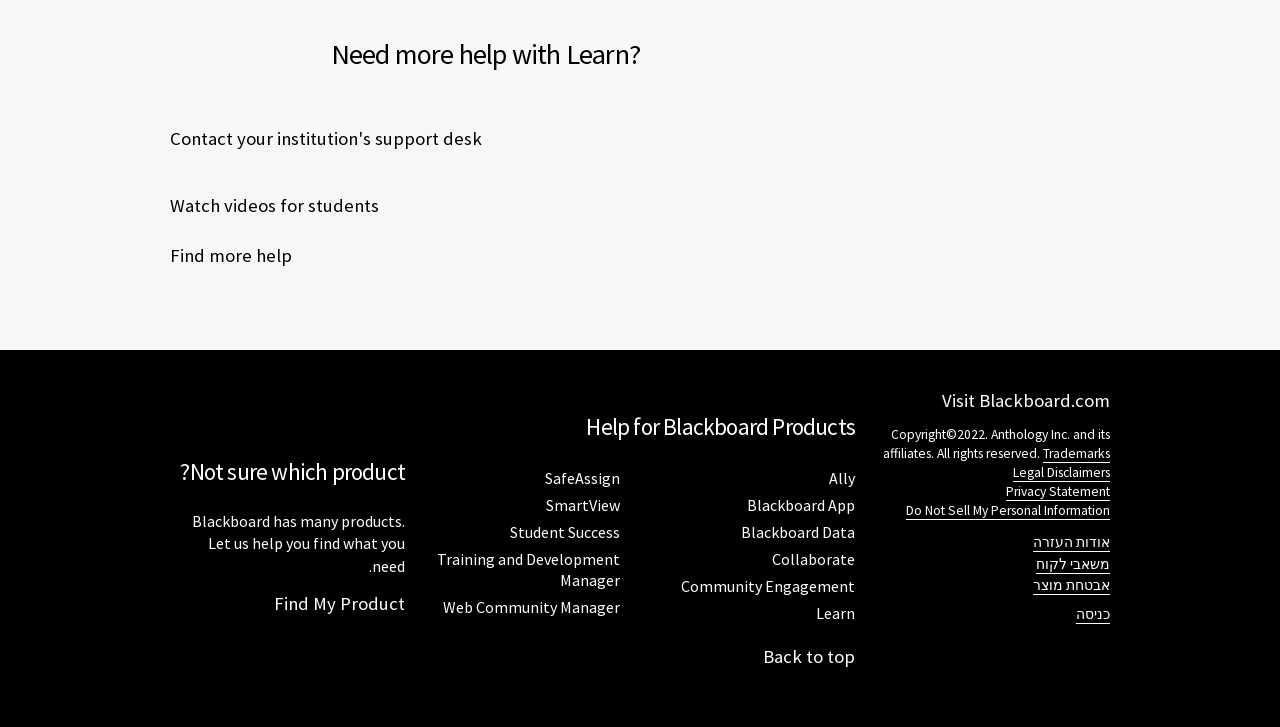Kindly determine the bounding box coordinates of the area that needs to be clicked to fulfill this instruction: "Find My Product".

[0.214, 0.815, 0.316, 0.846]